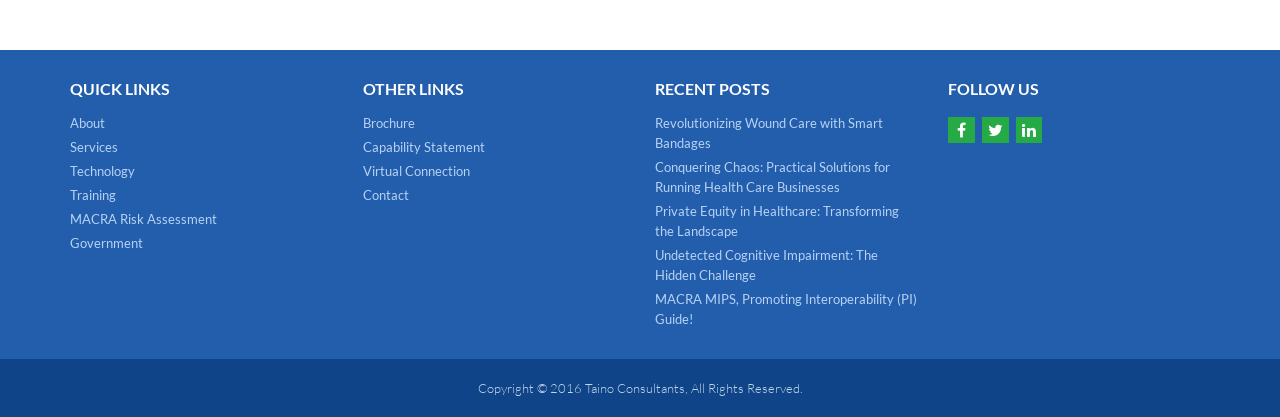Determine the bounding box for the UI element described here: "Facebook".

None